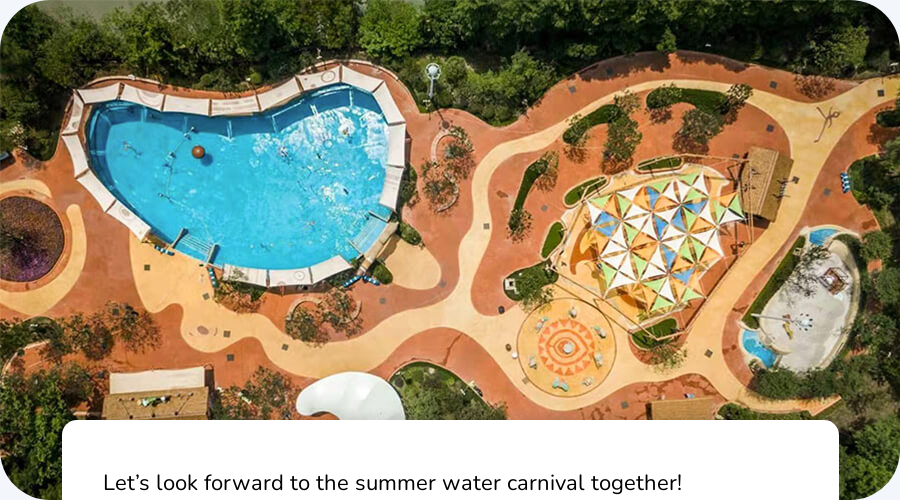Carefully examine the image and provide an in-depth answer to the question: What type of pathways are in the park?

The design of the park is complemented by lively pathways that meander through lush greenery, emphasizing the park's ecological setting, which provides a pleasant and natural atmosphere for visitors.